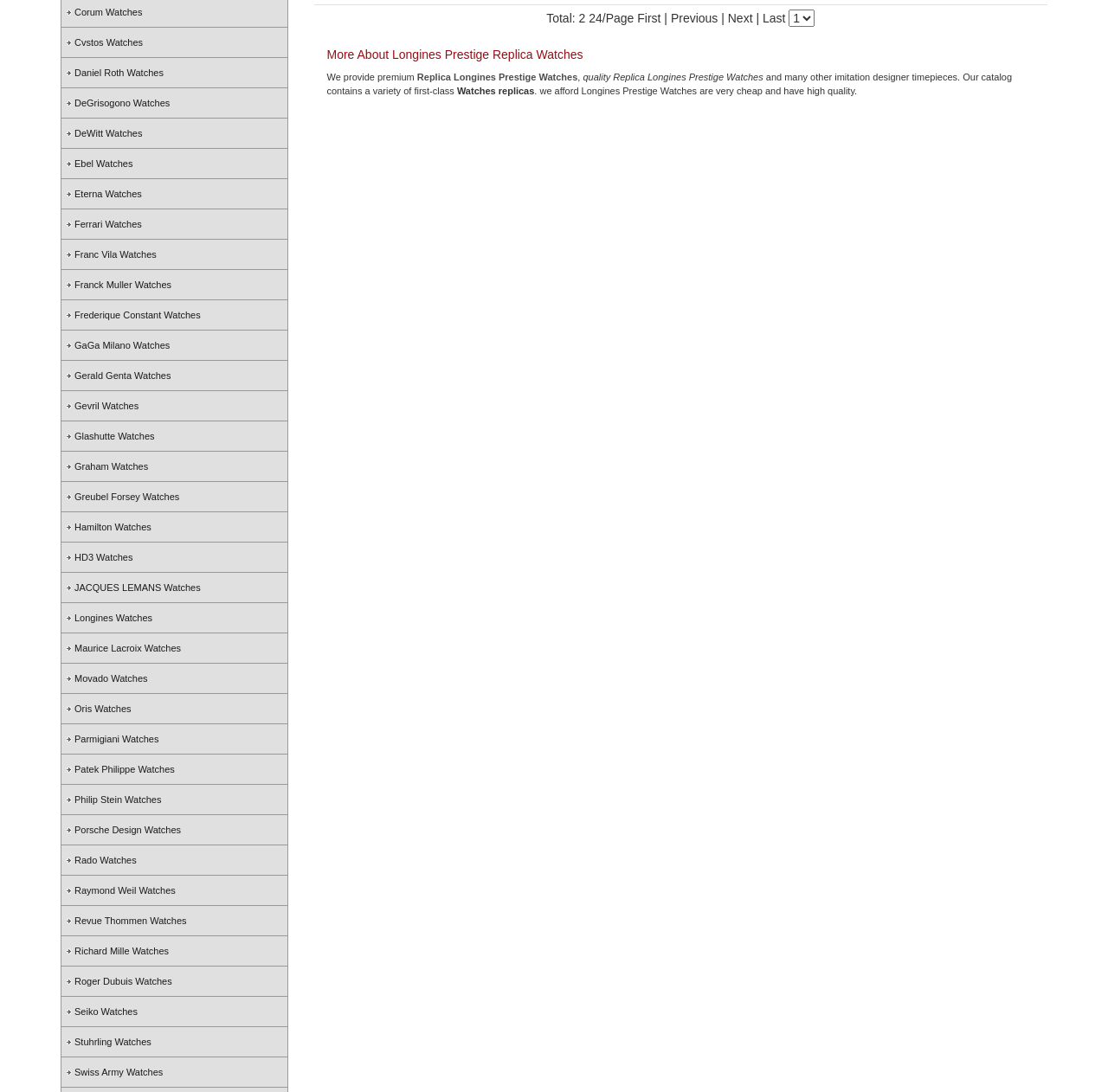Given the webpage screenshot, identify the bounding box of the UI element that matches this description: "Richard Mille Watches".

[0.055, 0.856, 0.259, 0.883]